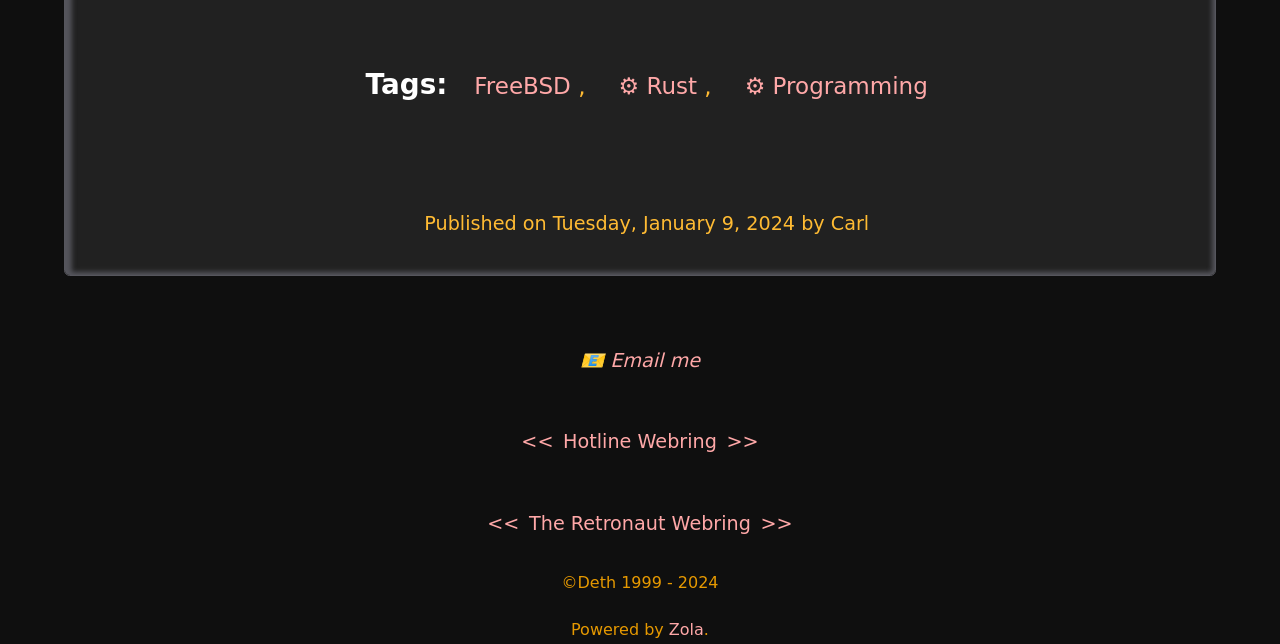What is the author of the post?
Based on the screenshot, provide your answer in one word or phrase.

Carl